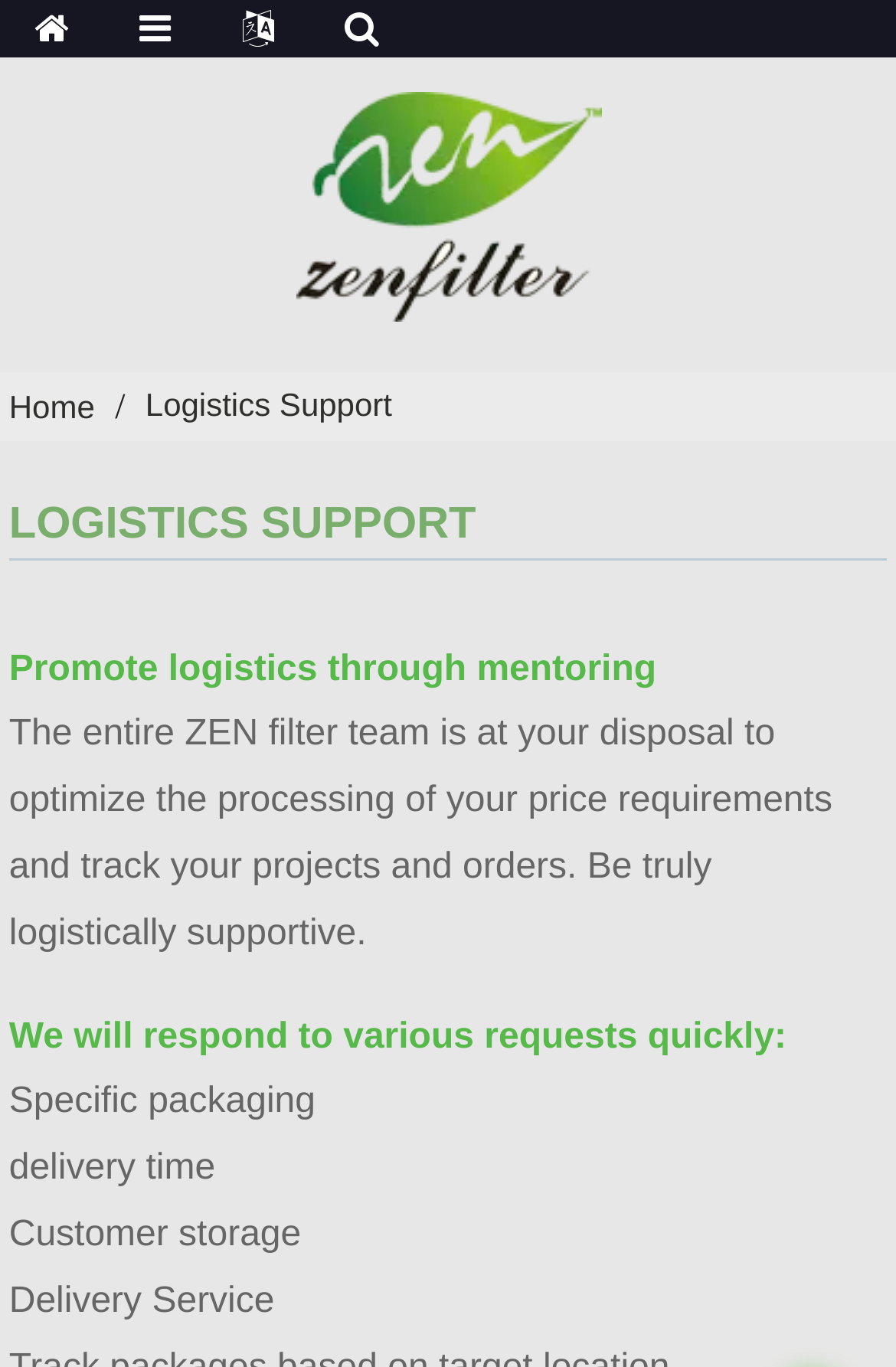Using the description: "Home", determine the UI element's bounding box coordinates. Ensure the coordinates are in the format of four float numbers between 0 and 1, i.e., [left, top, right, bottom].

[0.01, 0.284, 0.106, 0.311]